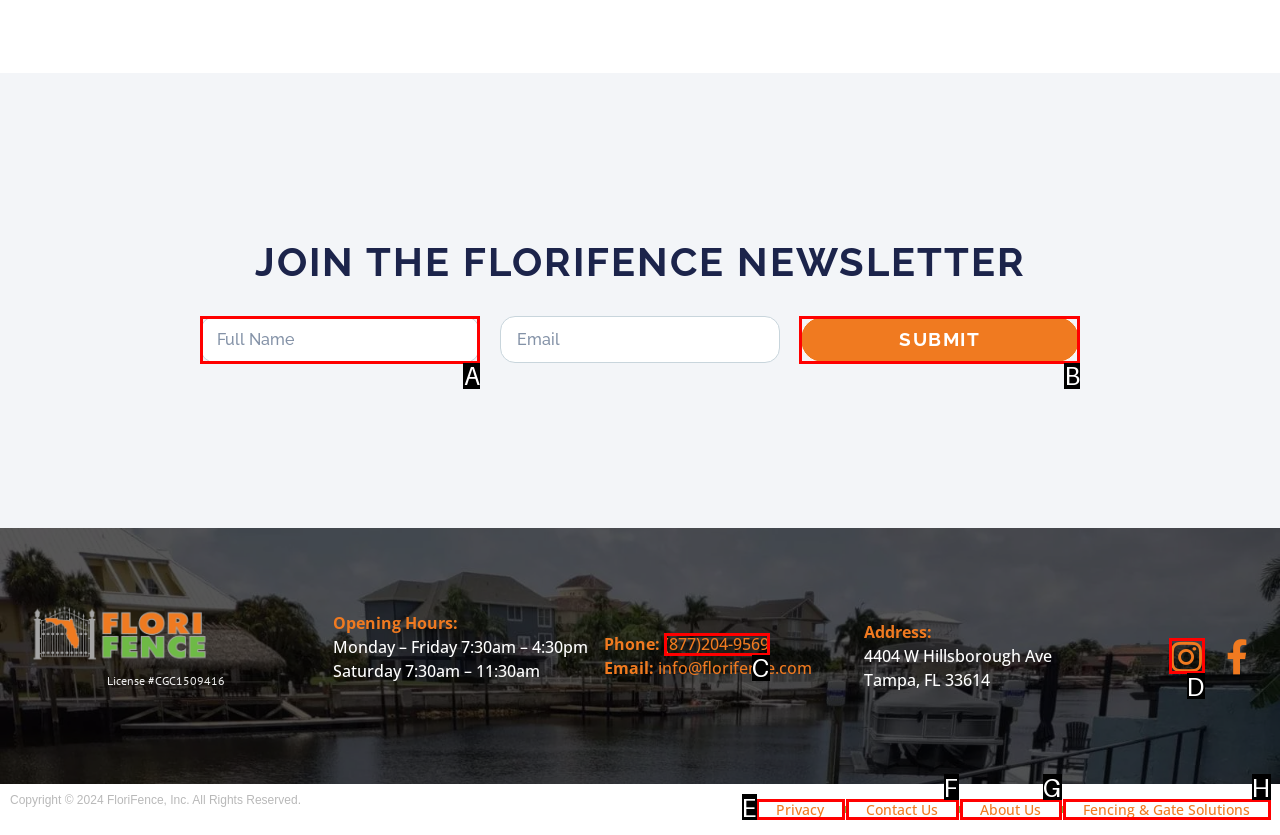Select the appropriate option that fits: Contact Us
Reply with the letter of the correct choice.

F